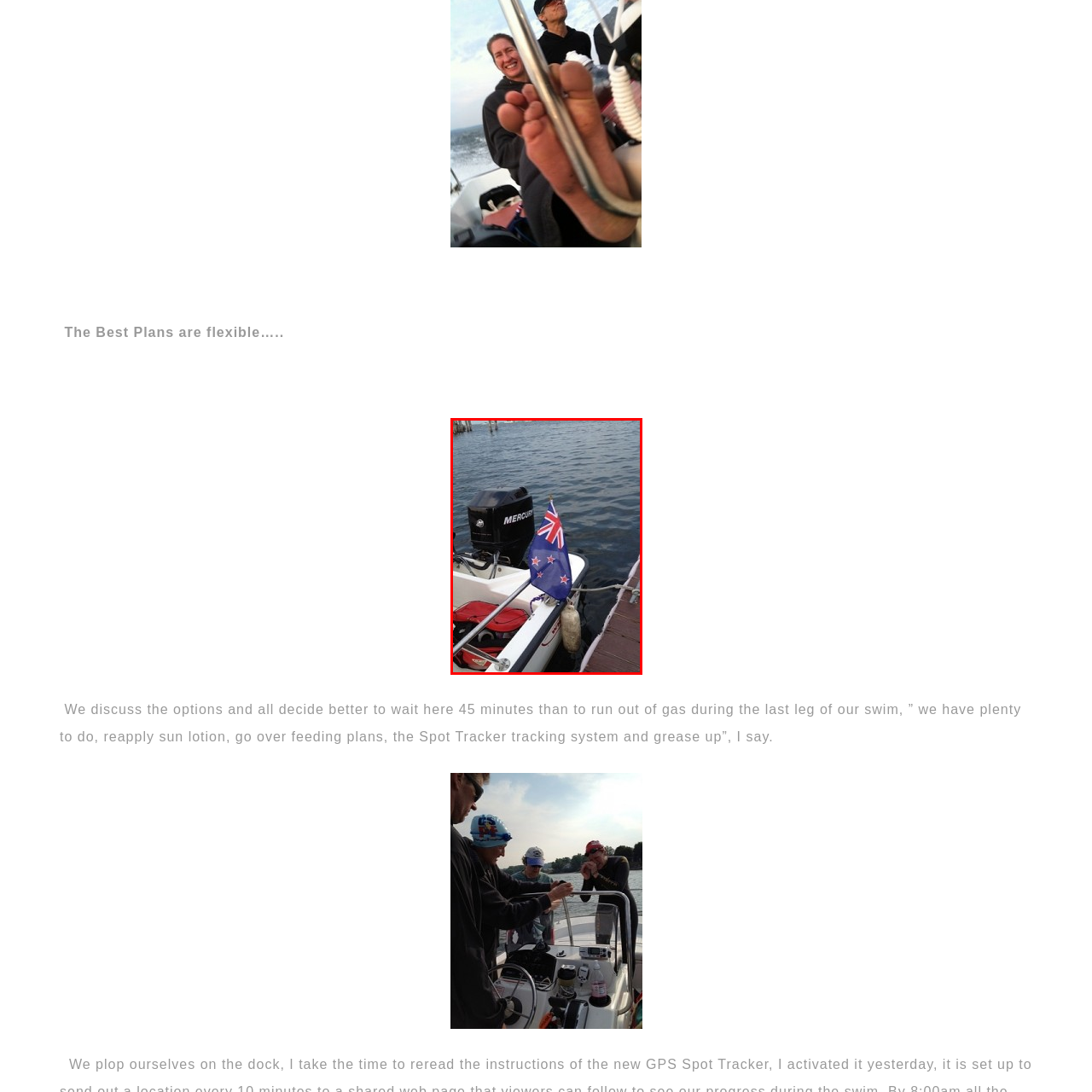What is tied to the boat?
Focus on the section of the image outlined in red and give a thorough answer to the question.

A white buoy is visible in the image, tied securely to the boat, suggesting readiness for maritime adventure.